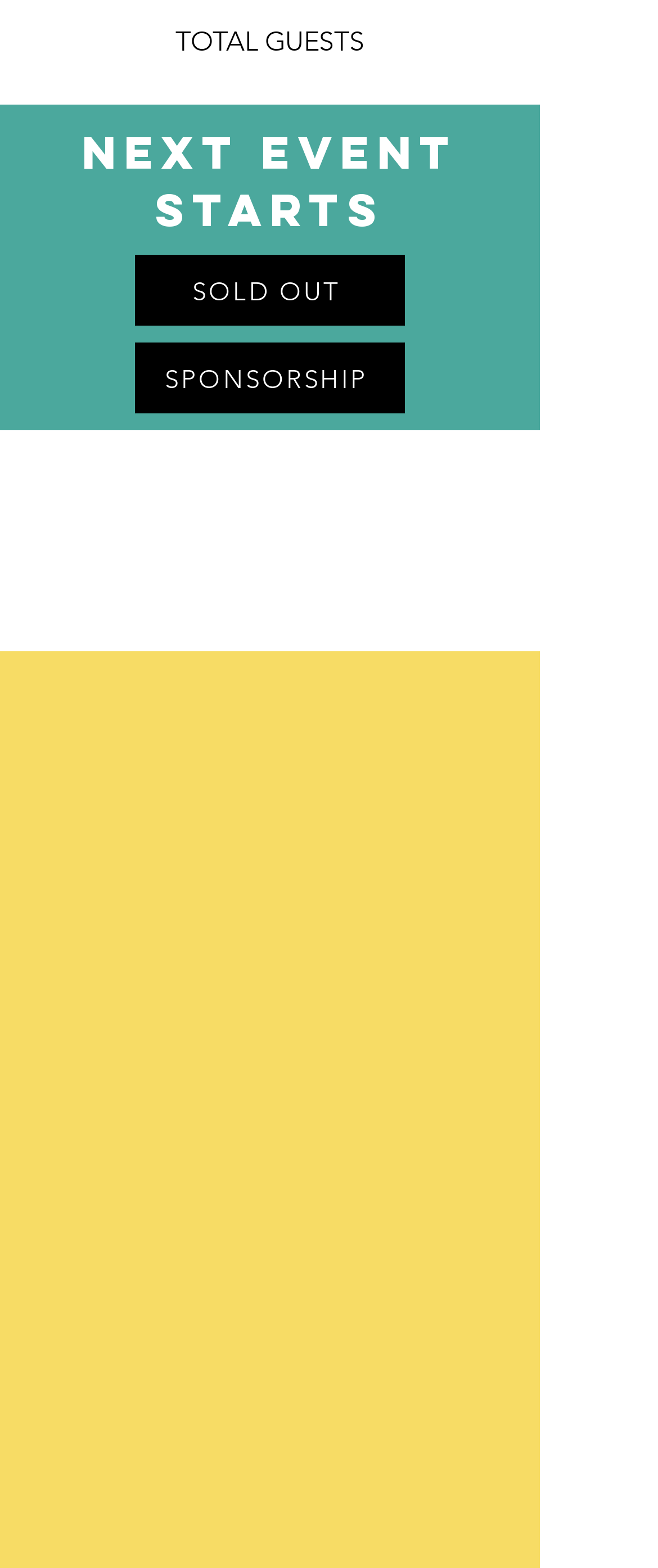Pinpoint the bounding box coordinates of the clickable element needed to complete the instruction: "Click the 'Facebook' link". The coordinates should be provided as four float numbers between 0 and 1: [left, top, right, bottom].

[0.172, 0.697, 0.262, 0.734]